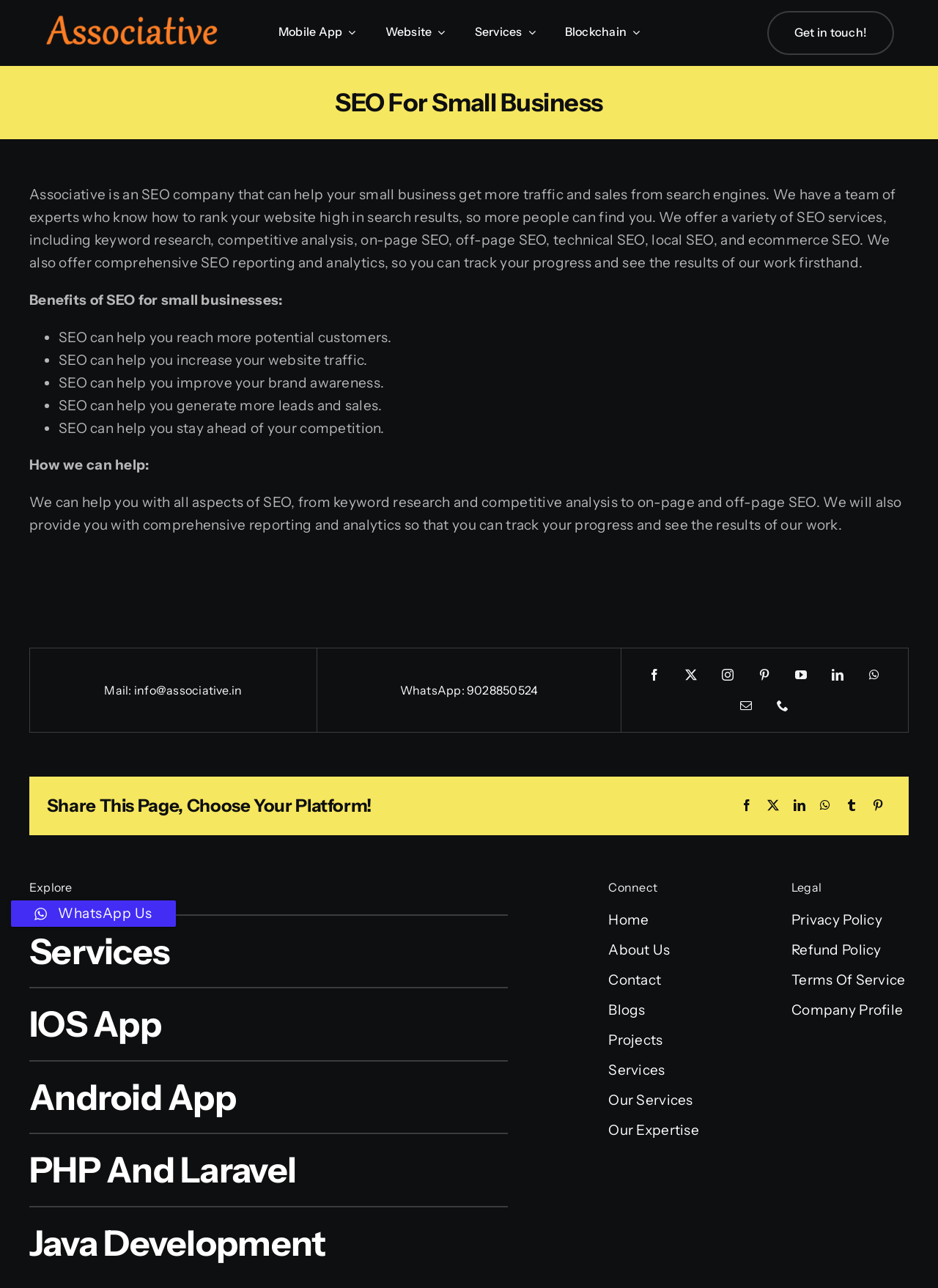Answer the question with a single word or phrase: 
How can I contact the company?

Mail, WhatsApp, or phone